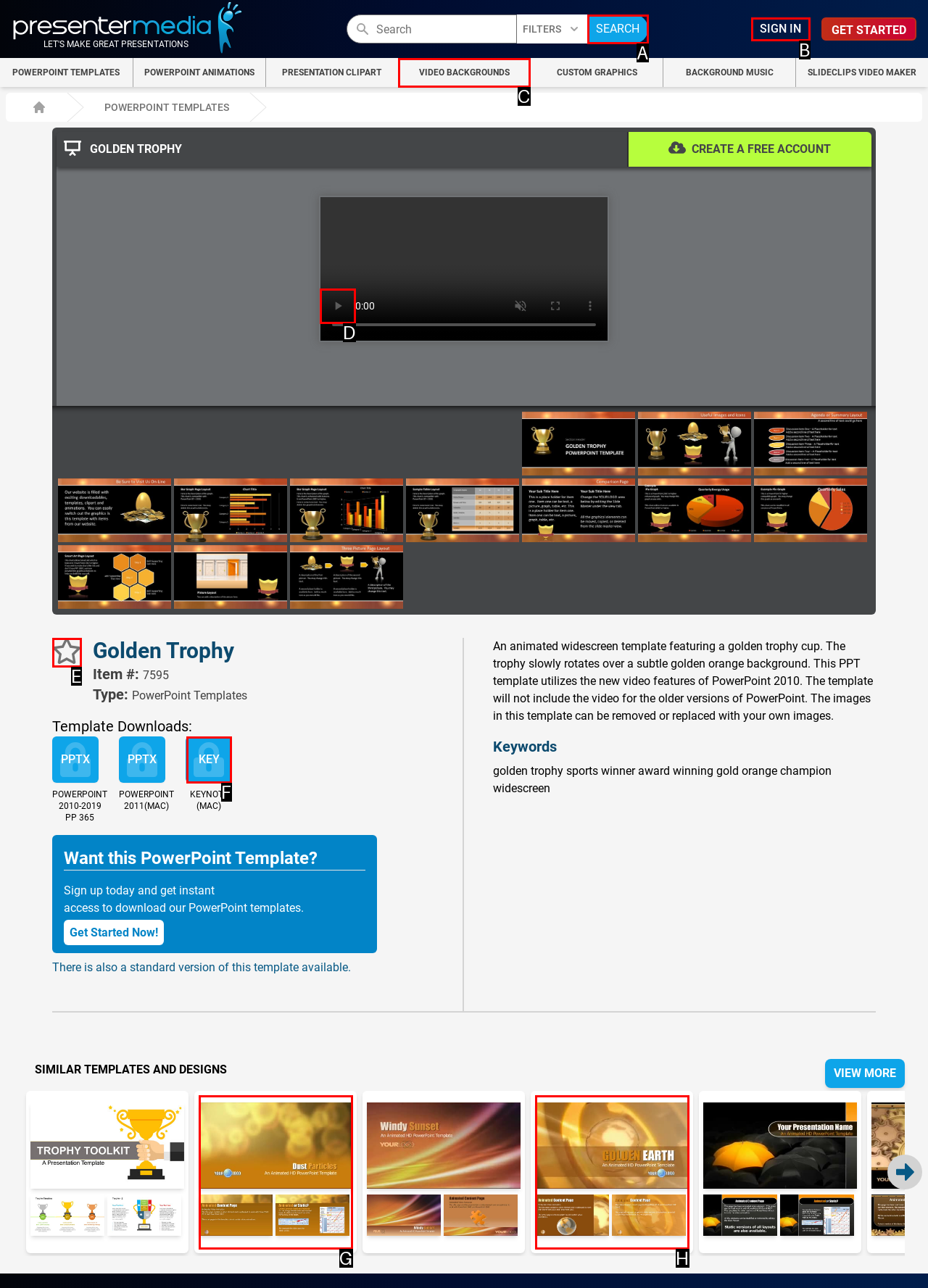Point out which UI element to click to complete this task: Play the video
Answer with the letter corresponding to the right option from the available choices.

D